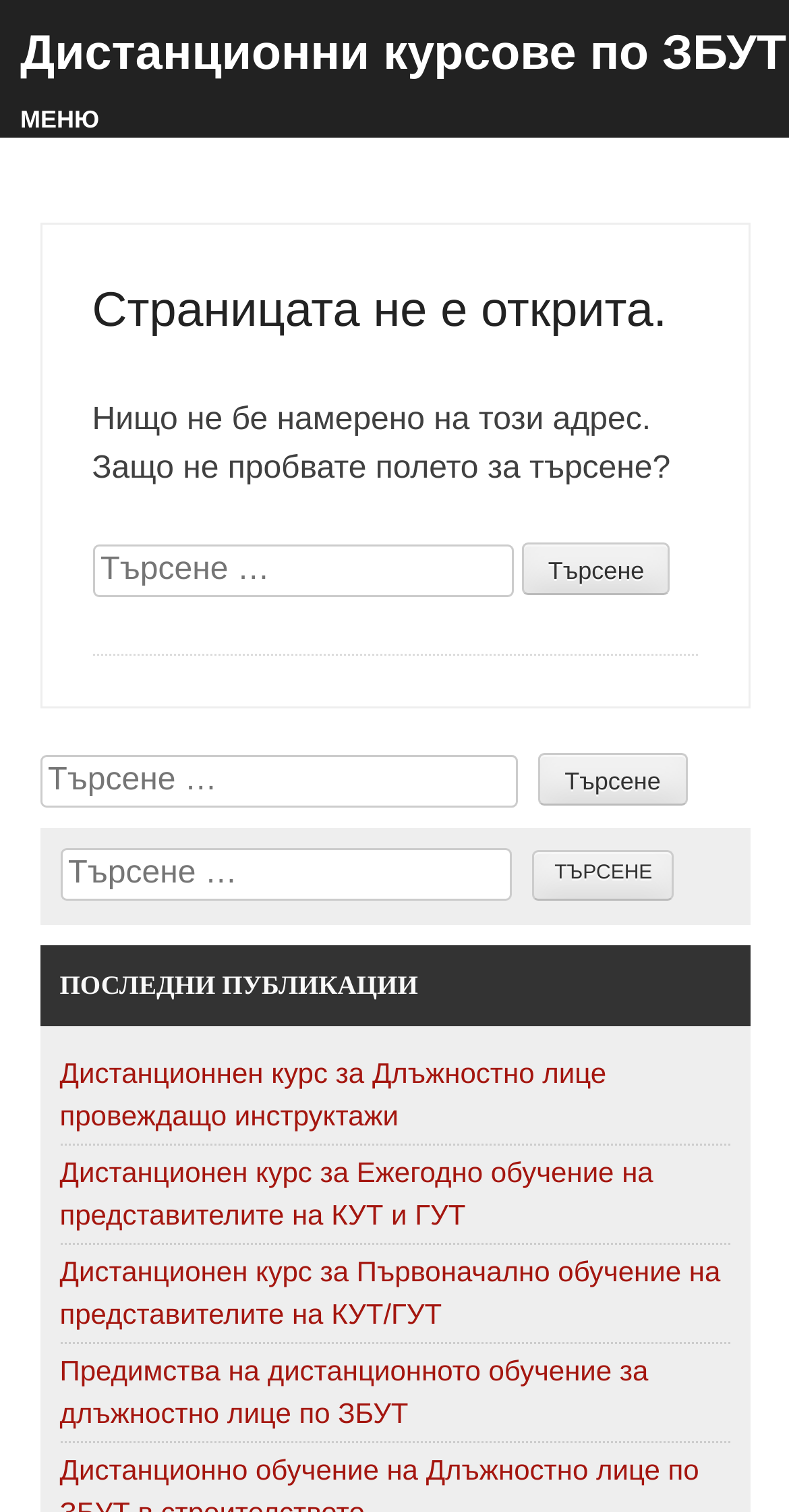How many search boxes are on this page?
Analyze the image and provide a thorough answer to the question.

There are three search boxes on this page, each located in a separate section. The first search box is located in the article section, the second is located below the 'МЕНЮ' heading, and the third is located at the bottom of the page.